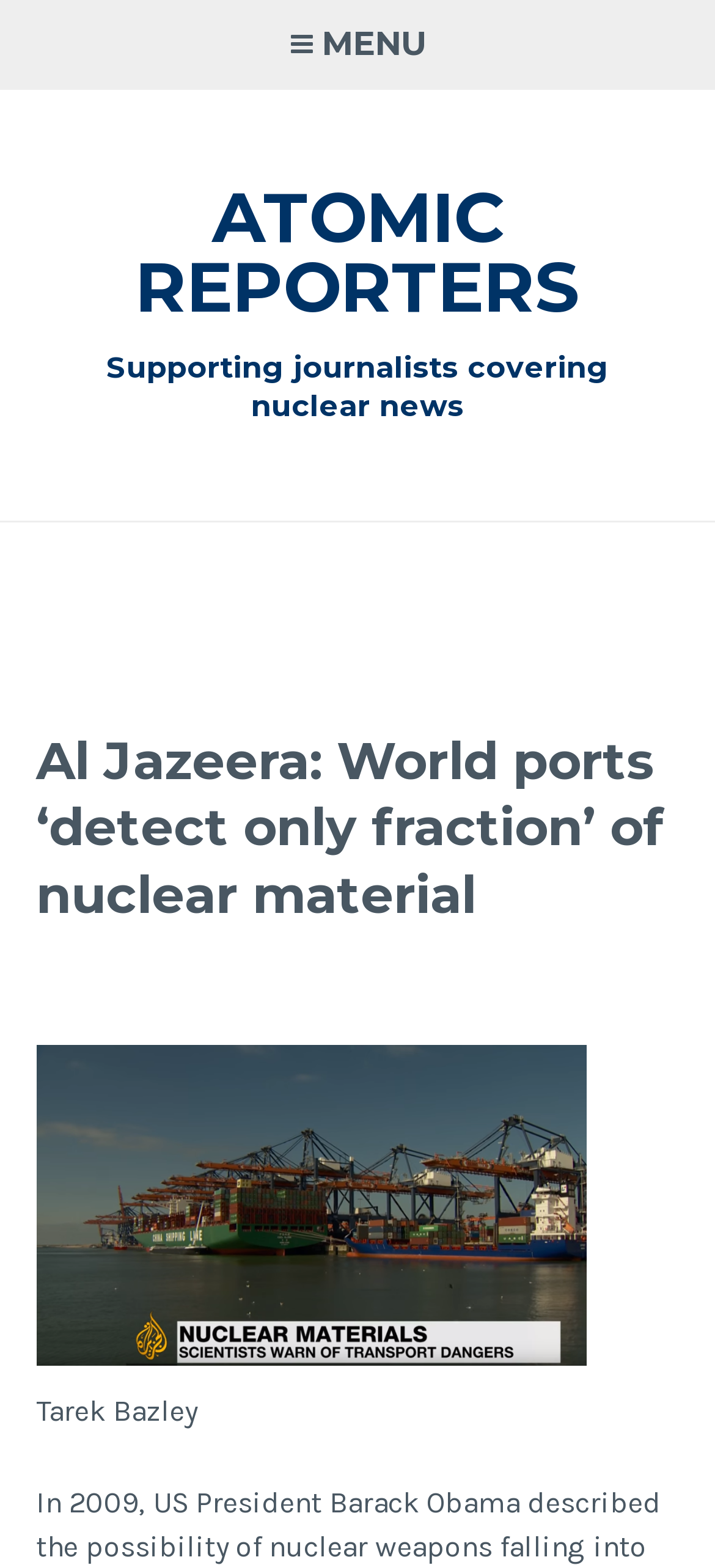Please determine the bounding box coordinates for the UI element described as: "Atomic Reporters".

[0.188, 0.111, 0.812, 0.211]